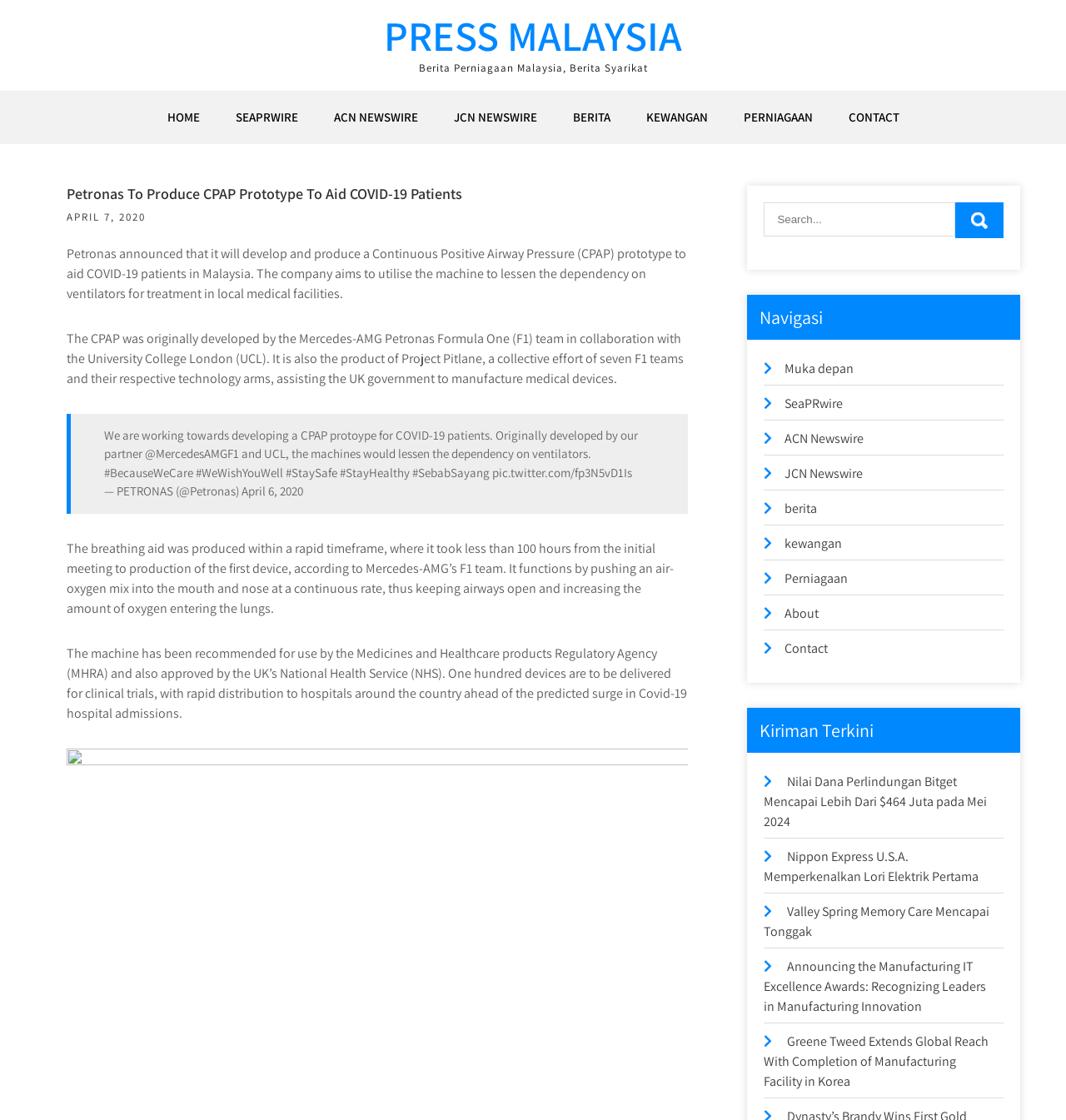Explain the webpage in detail.

The webpage is about Petronas, a Malaysian oil and gas company, producing a CPAP prototype to aid COVID-19 patients. At the top, there is a heading "PRESS MALAYSIA" with a link to the same title. Below it, there is a row of links to different sections of the website, including "HOME", "SEAPRWIRE", "ACN NEWSWIRE", and others.

The main content of the webpage is an article about Petronas' effort to produce a CPAP prototype. The article is divided into several paragraphs, with a heading "Petronas To Produce CPAP Prototype To Aid COVID-19 Patients" at the top. The first paragraph explains that Petronas will develop and produce a CPAP prototype to aid COVID-19 patients in Malaysia. The second paragraph provides more information about the CPAP, which was originally developed by the Mercedes-AMG Petronas Formula One team in collaboration with the University College London.

There is a blockquote in the middle of the article, which appears to be a tweet from Petronas' official Twitter account, announcing their effort to develop a CPAP prototype. The tweet includes a hashtag and a link to a picture.

The article continues with more information about the CPAP, including its production timeline and approval from the Medicines and Healthcare products Regulatory Agency (MHRA) and the UK's National Health Service (NHS).

On the right side of the webpage, there is a search bar with a button labeled "Search". Below the search bar, there is a section labeled "Navigasi" with links to different sections of the website, including "Muka depan", "SeaPRwire", and others. Further down, there is a section labeled "Kiriman Terkini" with links to recent news articles.

Overall, the webpage is focused on providing information about Petronas' effort to produce a CPAP prototype to aid COVID-19 patients, with additional links to other sections of the website and recent news articles.